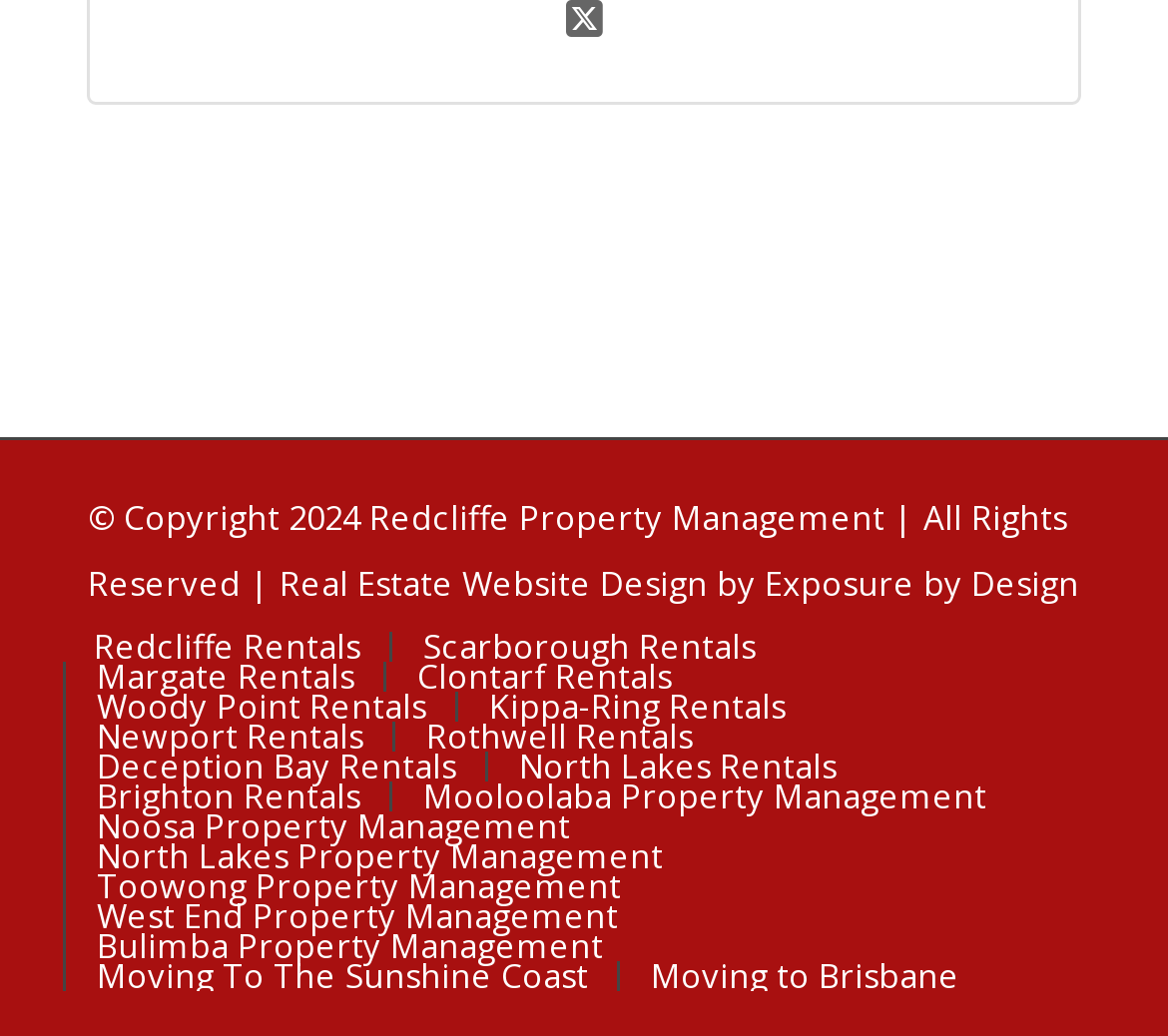Locate the bounding box of the UI element described in the following text: "Real Estate Website Design".

[0.239, 0.54, 0.613, 0.583]